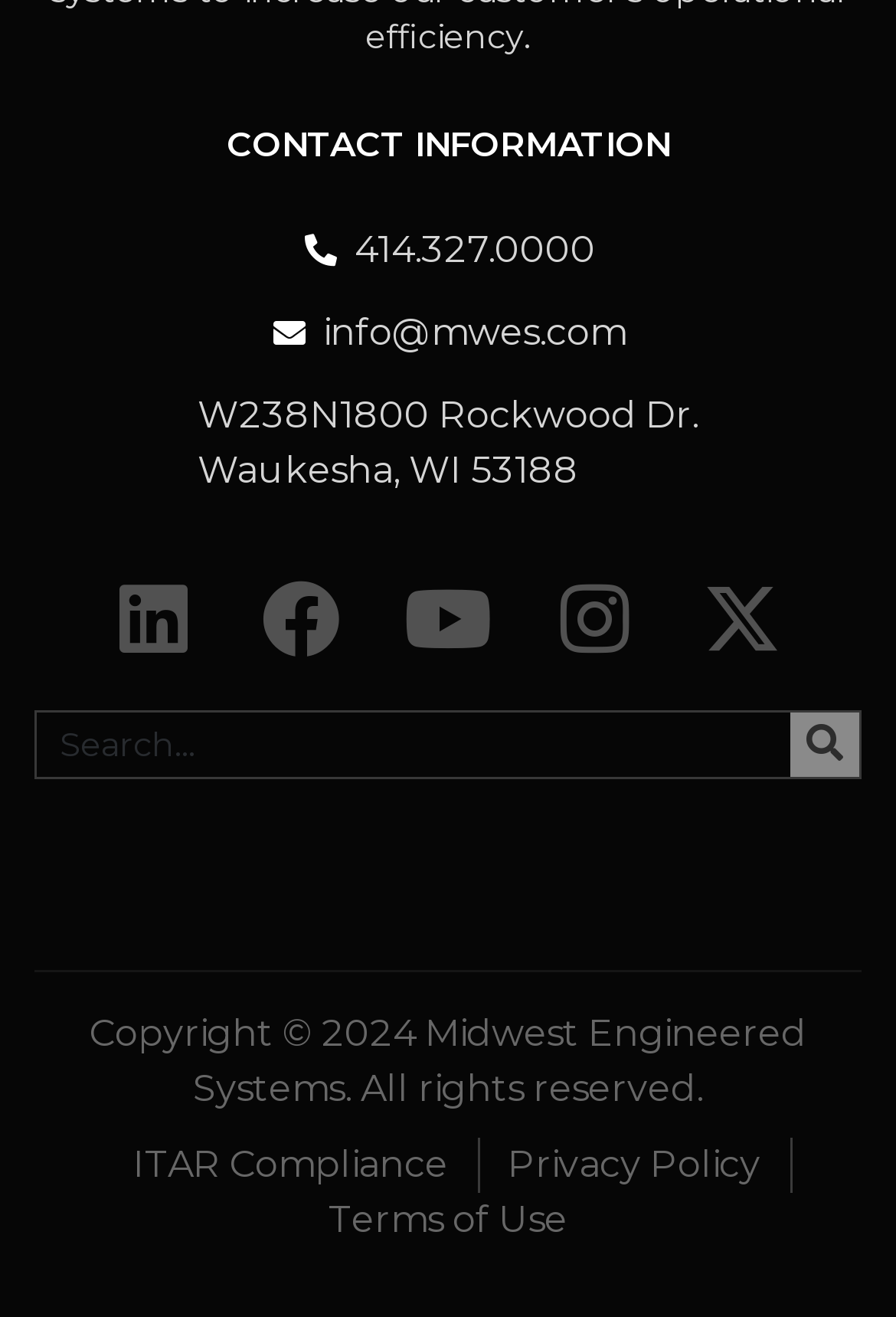Determine the bounding box coordinates in the format (top-left x, top-left y, bottom-right x, bottom-right y). Ensure all values are floating point numbers between 0 and 1. Identify the bounding box of the UI element described by: Terms of Use

[0.367, 0.906, 0.633, 0.948]